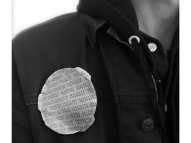Offer a detailed caption for the image presented.

The image features a close-up of an individual dressed in a black jacket, adorned with a distinctive circular badge pinned to their lapel. The badge appears to be crafted from a textured material, partially obscured by the folds of the fabric surrounding it. The text visible on the badge adds a layer of intrigue, suggesting it may carry a meaningful message or symbolism. This monochromatic photograph emphasizes the contrast between the badge and the jacket, drawing attention to both the attire and the accessory. The overall aesthetic evokes a sense of individuality and artistic expression, potentially aligning with themes explored in contemporary art jewelry.